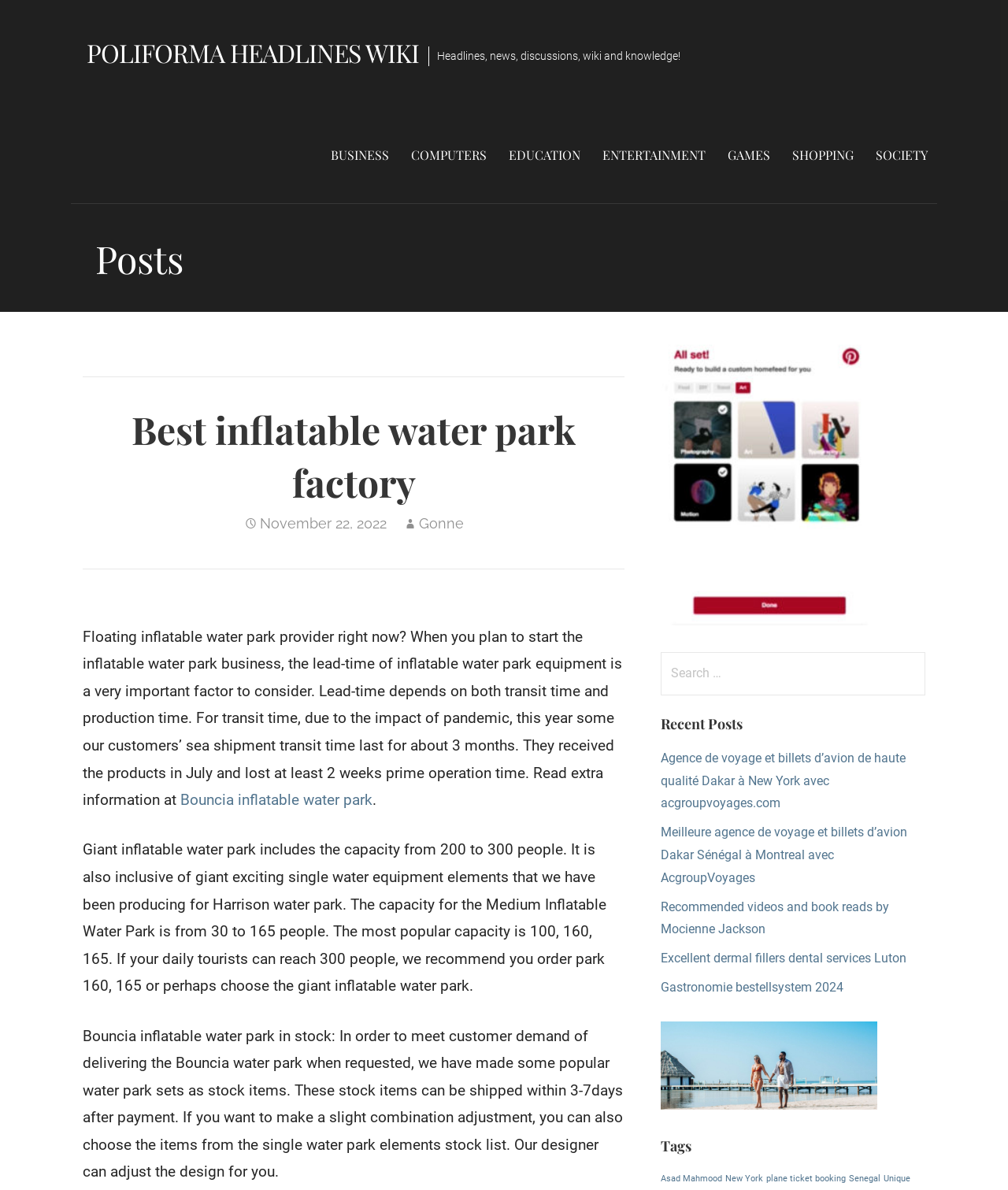Determine the bounding box coordinates for the element that should be clicked to follow this instruction: "Read the 'Best inflatable water park factory' post". The coordinates should be given as four float numbers between 0 and 1, in the format [left, top, right, bottom].

[0.082, 0.339, 0.62, 0.428]